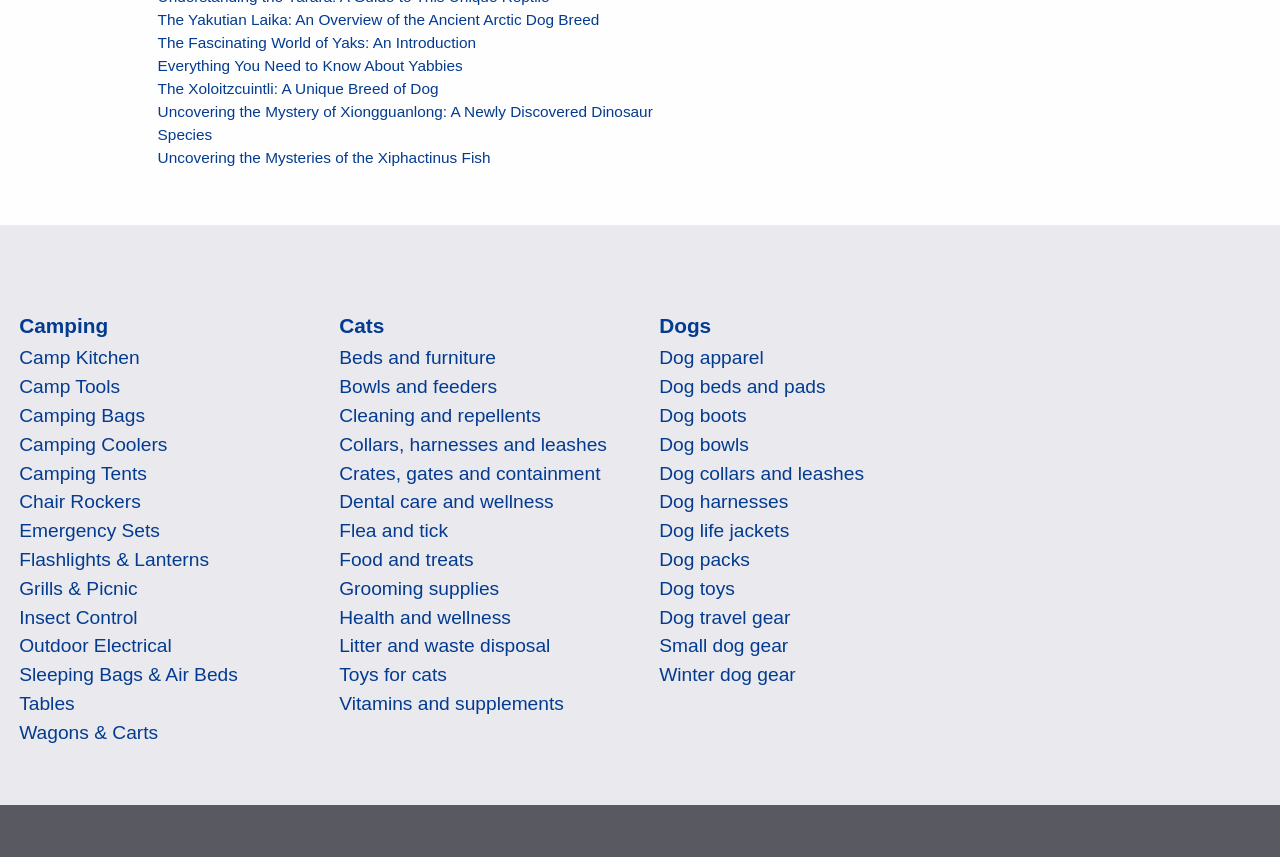Predict the bounding box for the UI component with the following description: "Dog apparel".

[0.515, 0.405, 0.597, 0.43]